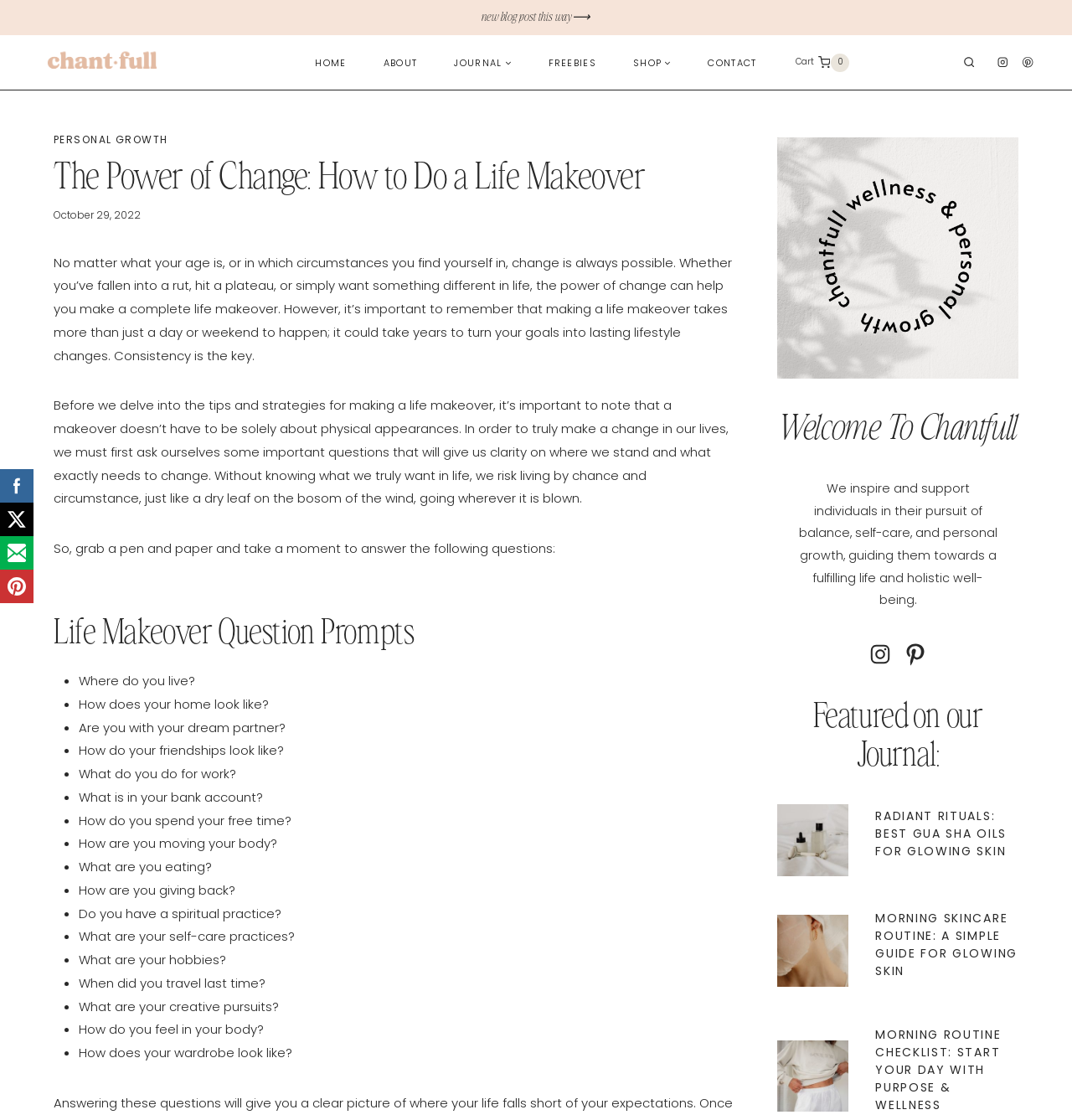Locate the bounding box coordinates of the area you need to click to fulfill this instruction: 'Go to the 'CONTACT' page'. The coordinates must be in the form of four float numbers ranging from 0 to 1: [left, top, right, bottom].

[0.643, 0.043, 0.723, 0.068]